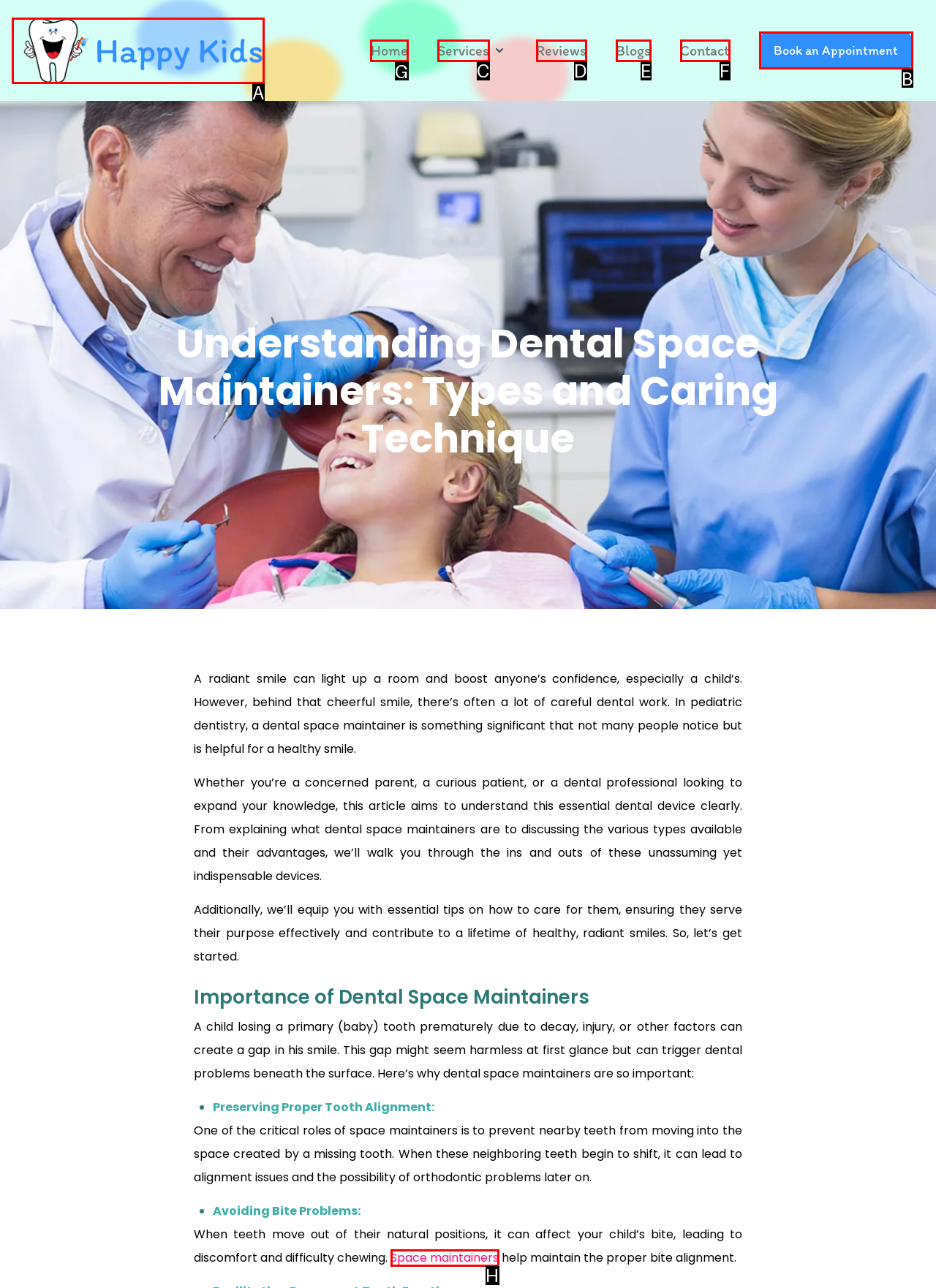Determine which element should be clicked for this task: View ATHENS office location
Answer with the letter of the selected option.

None